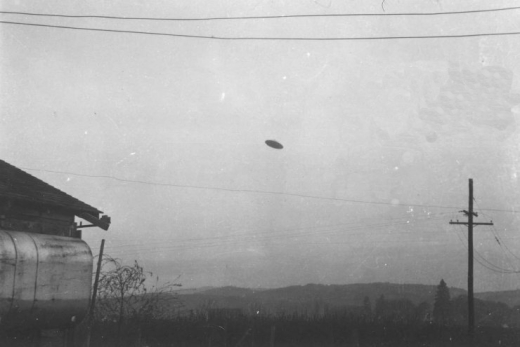What is the possible purpose of the cylindrical structure?
Based on the screenshot, respond with a single word or phrase.

water tank or storage tank